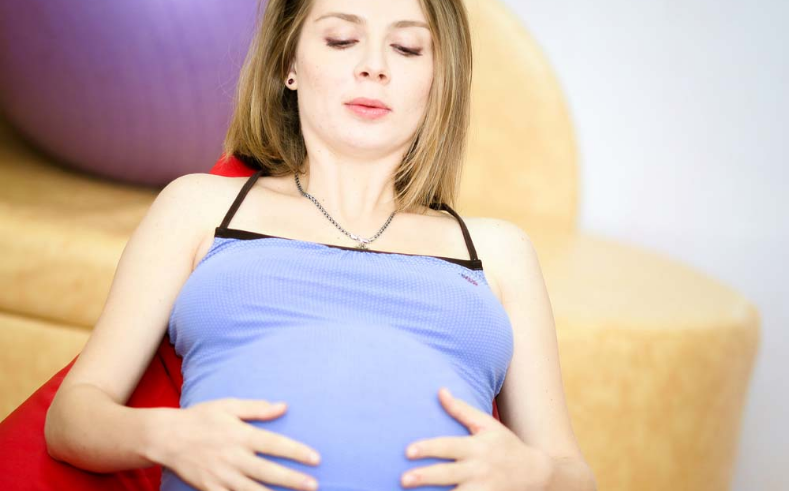Reply to the question with a single word or phrase:
What is hinted at in the background?

hypnobirthing practices